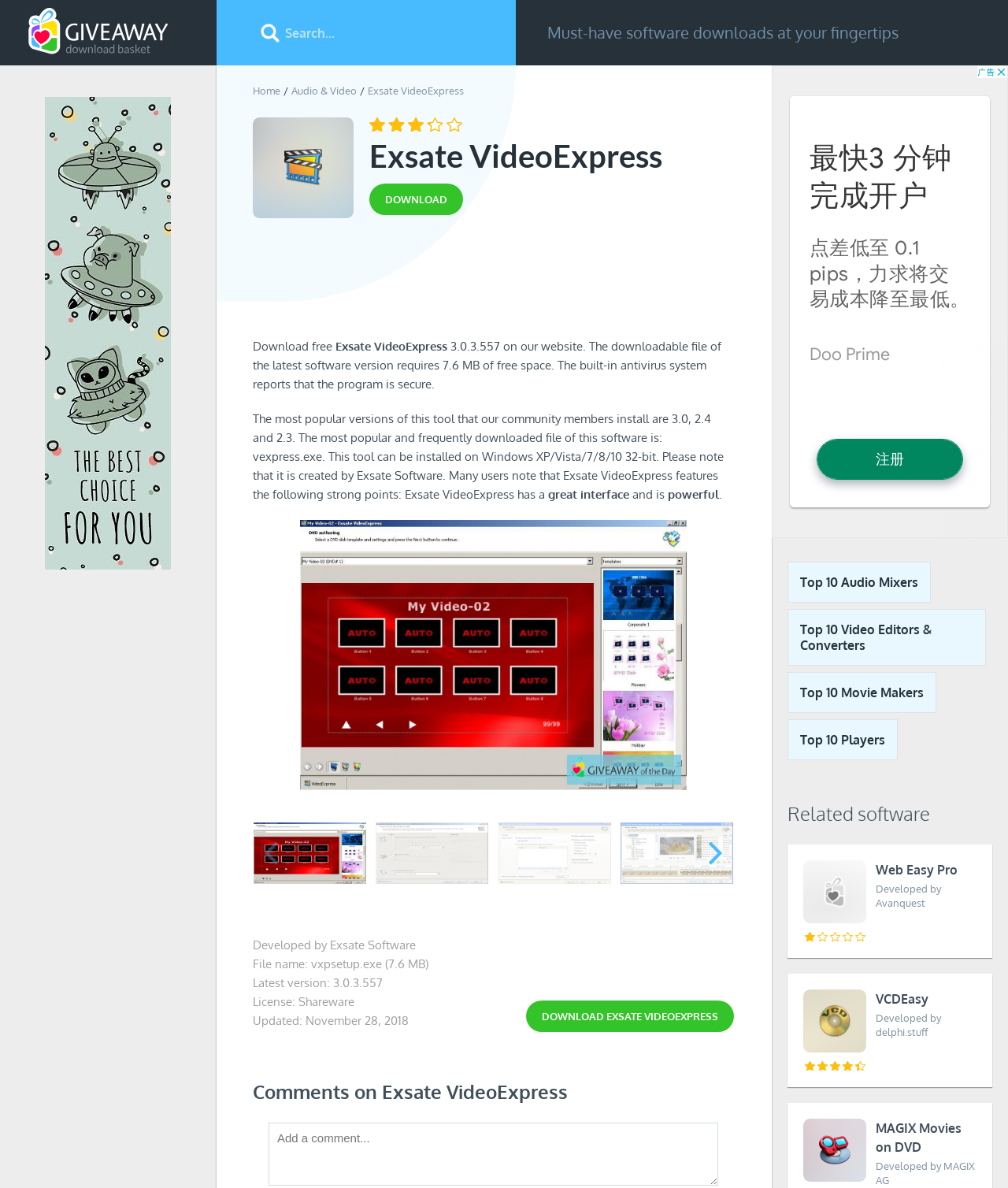Pinpoint the bounding box coordinates for the area that should be clicked to perform the following instruction: "Add a comment".

[0.266, 0.945, 0.712, 0.998]